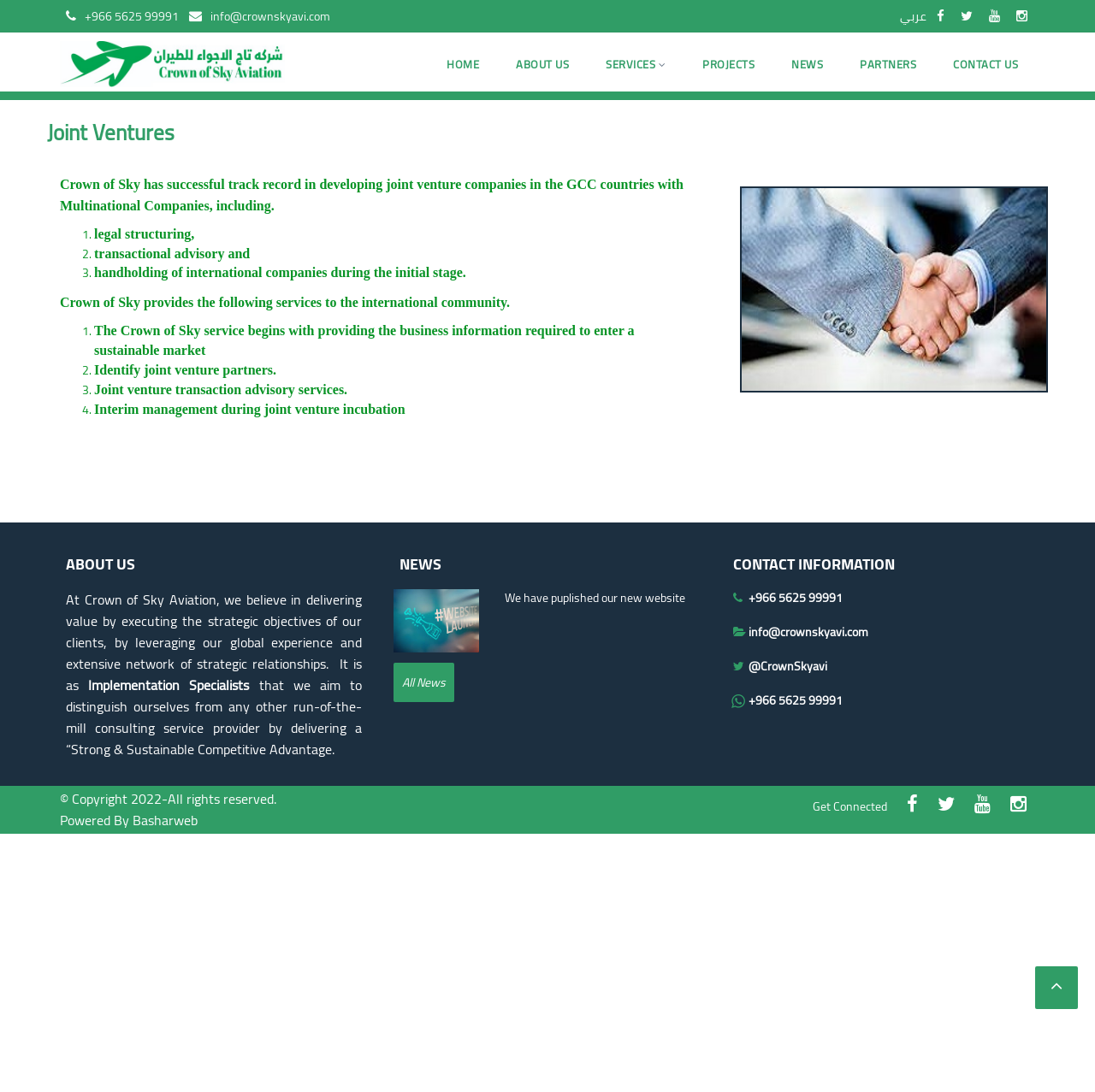Given the element description, predict the bounding box coordinates in the format (top-left x, top-left y, bottom-right x, bottom-right y), using floating point numbers between 0 and 1: parent_node: Search for: value="Search"

None